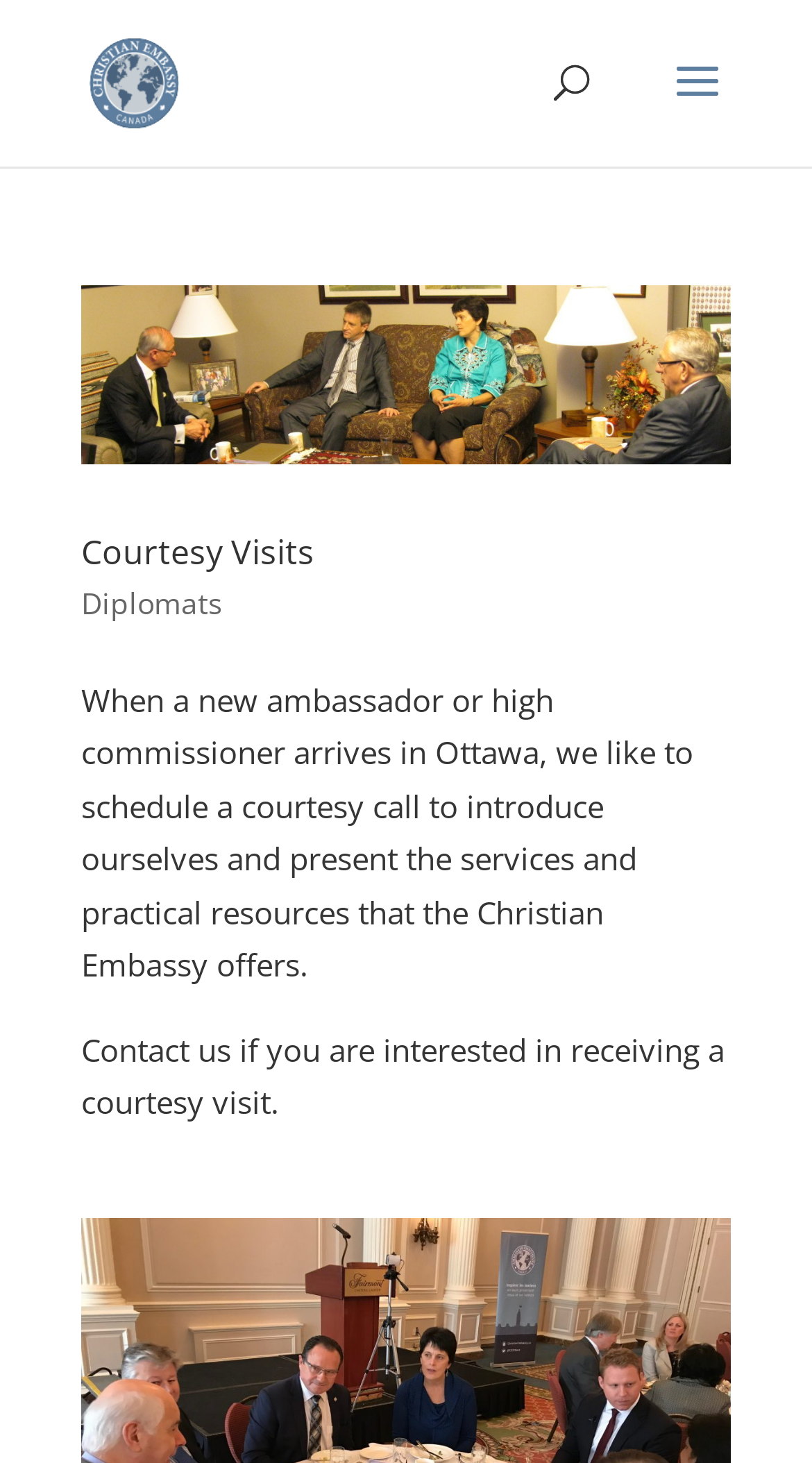Determine the bounding box for the UI element as described: "parent_node: Courtesy Visits". The coordinates should be represented as four float numbers between 0 and 1, formatted as [left, top, right, bottom].

[0.1, 0.195, 0.9, 0.318]